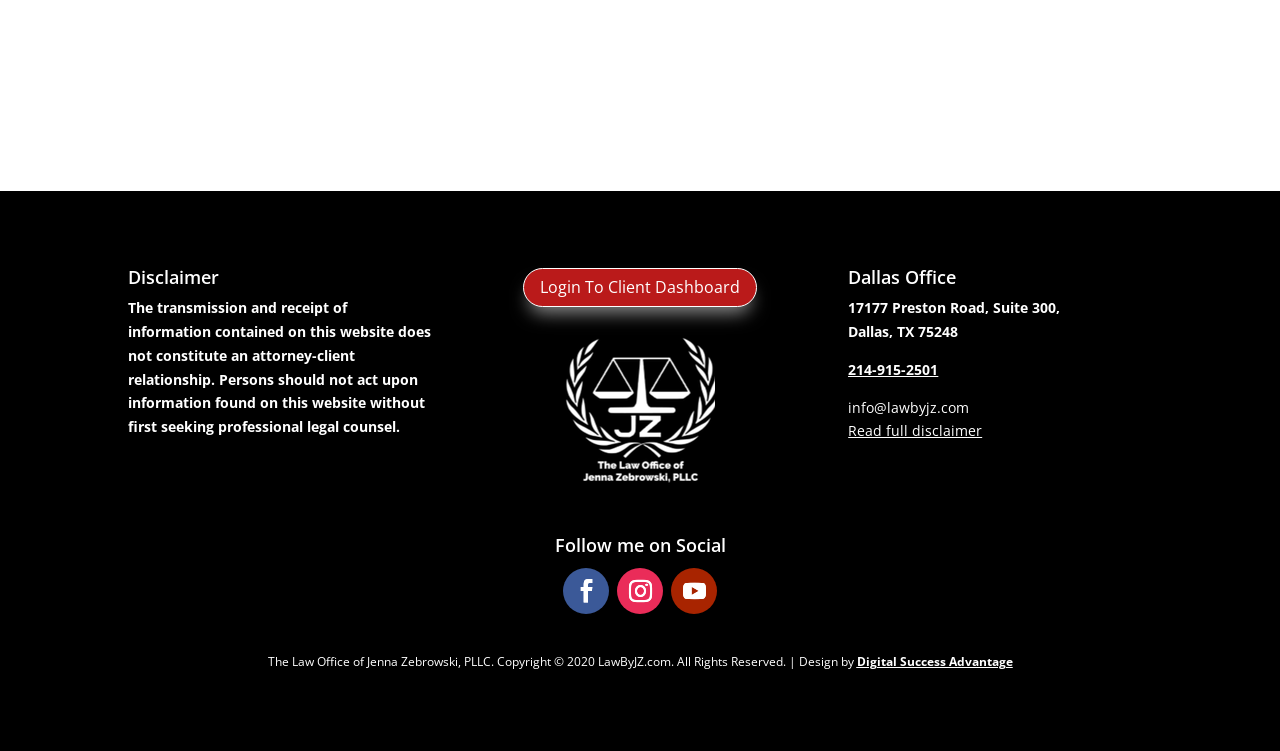What social media platforms can you follow the law office on?
Please provide a comprehensive answer based on the information in the image.

I found the social media links by looking at the 'Follow me on Social' section, where it lists three social media links, although the icons are not explicitly named.